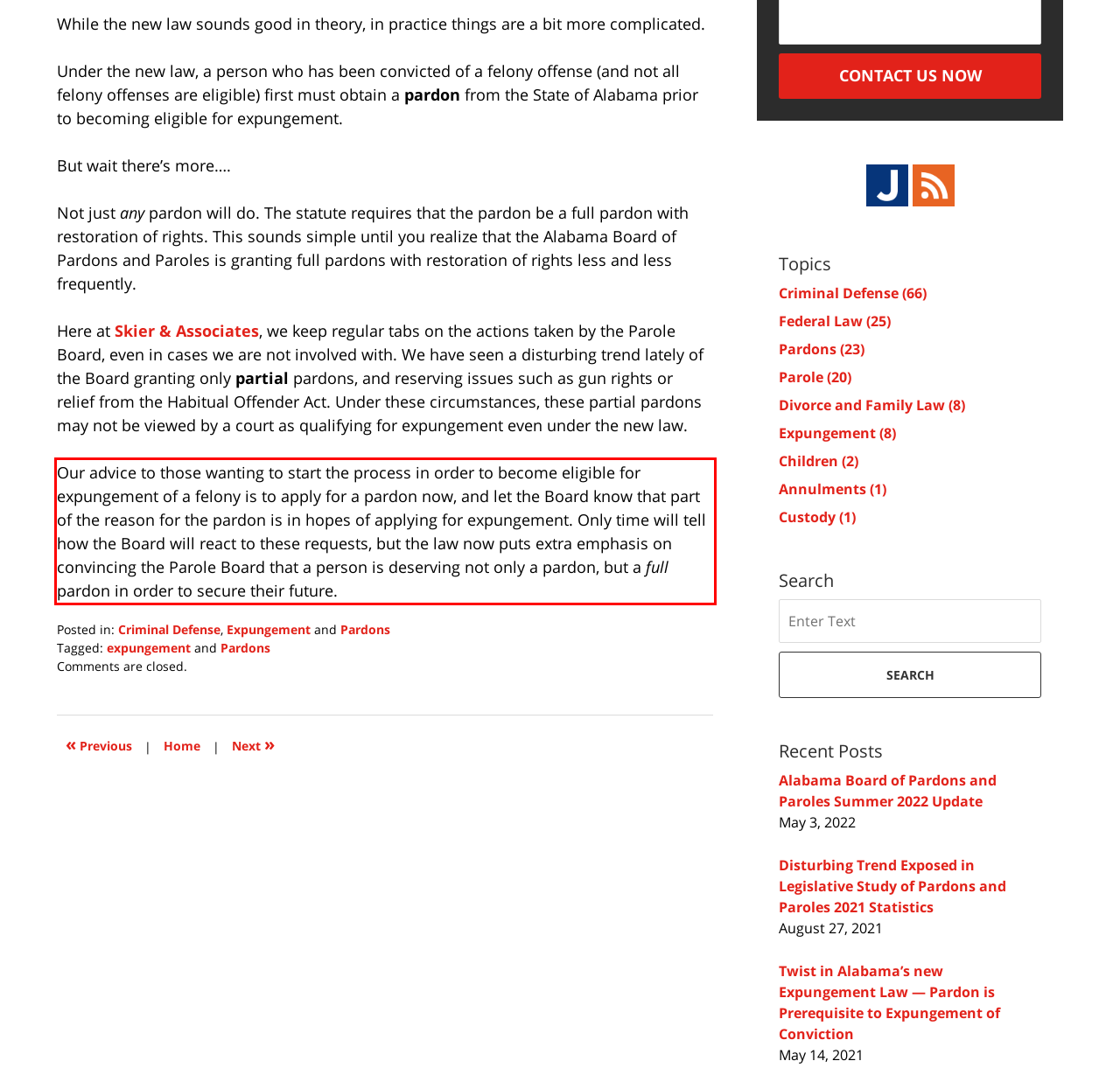Given a webpage screenshot, identify the text inside the red bounding box using OCR and extract it.

Our advice to those wanting to start the process in order to become eligible for expungement of a felony is to apply for a pardon now, and let the Board know that part of the reason for the pardon is in hopes of applying for expungement. Only time will tell how the Board will react to these requests, but the law now puts extra emphasis on convincing the Parole Board that a person is deserving not only a pardon, but a full pardon in order to secure their future.